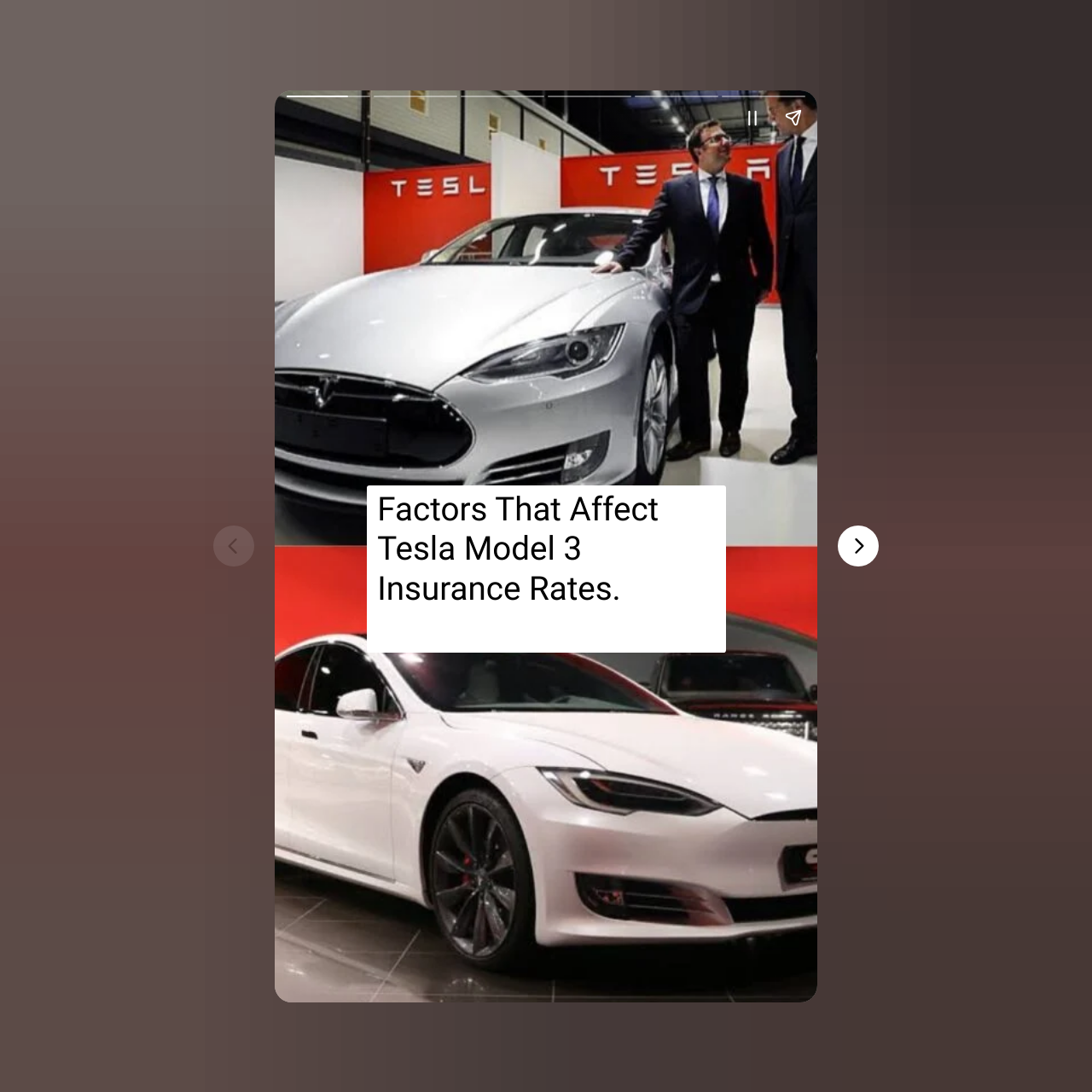Please answer the following question using a single word or phrase: Is the 'Previous page' button enabled?

No